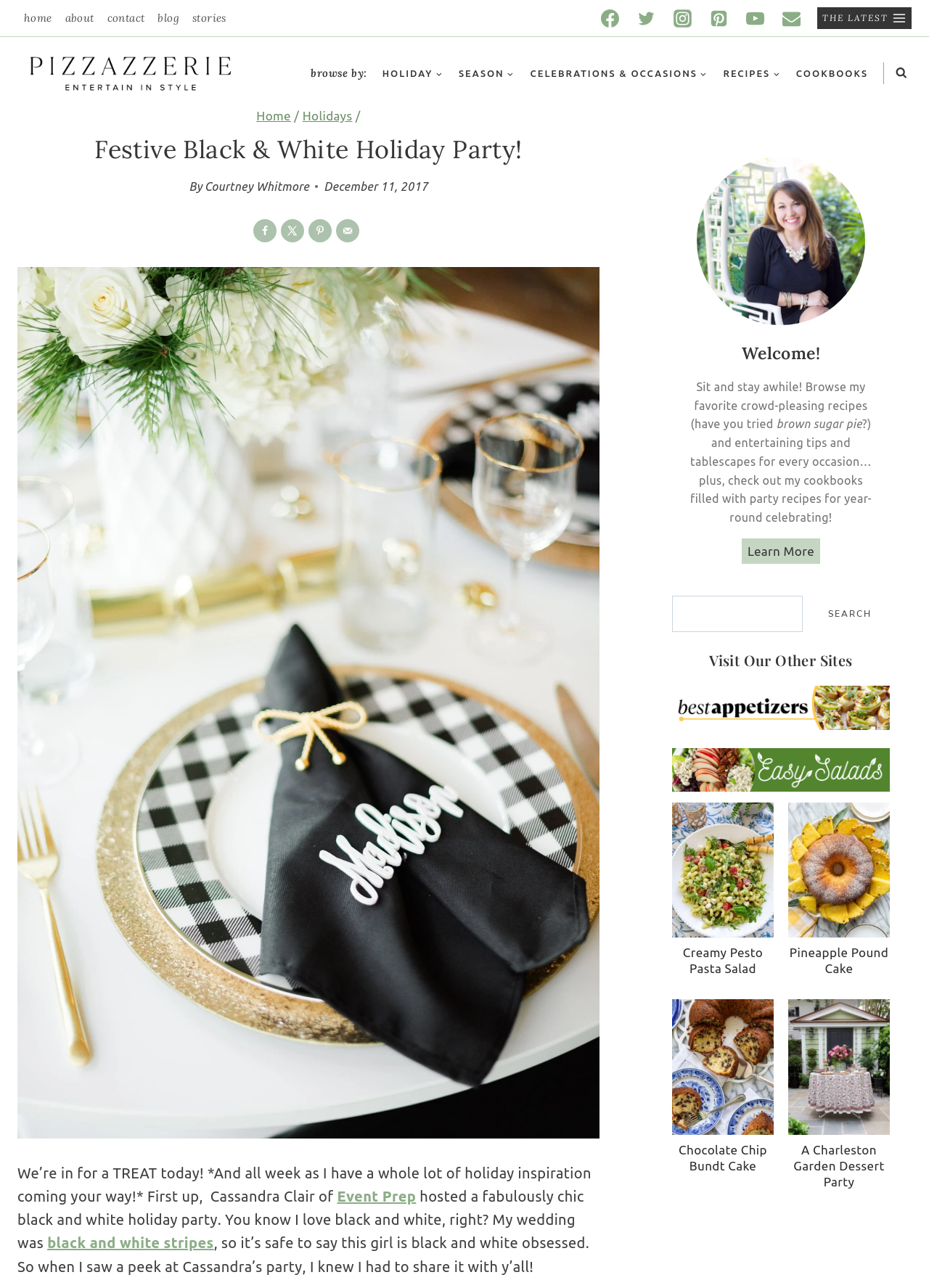Describe every aspect of the webpage in a detailed manner.

This webpage is about festive black and white holiday party inspiration, featuring a beautiful tree and tablescape. At the top, there is a secondary navigation menu with links to "home", "about", "contact", "blog", and "stories". Below this, there are social media links to Facebook, Twitter, Instagram, Pinterest, YouTube, and Email, each accompanied by an icon.

On the left side, there is a primary navigation menu with links to "HOLIDAY", "SEASON", "CELEBRATIONS & OCCASIONS", "RECIPES", and "COOKBOOKS", with expandable child menus. Next to this, there is a search button and a "THE LATEST" button.

The main content area features a heading "Festive Black & White Holiday Party!" and a subheading "By Courtney Whitmore" with a date "December 11, 2017". Below this, there are social sharing links to Facebook, X, Pinterest, and Email, each with an icon.

The main article area features a large image of a black and white holiday party, accompanied by a welcome message and a brief introduction to the website's content, including recipes, entertaining tips, and cookbooks.

On the right side, there is a search bar with a search button. Below this, there are links to "Visit Our Other Sites" and two figures with links. Further down, there are two article sections, each featuring a link to a recipe, "Creamy Pesto Pasta Salad" and "Pineapple Pound Cake", with accompanying images.

At the bottom of the page, there is a footer section with no visible content.